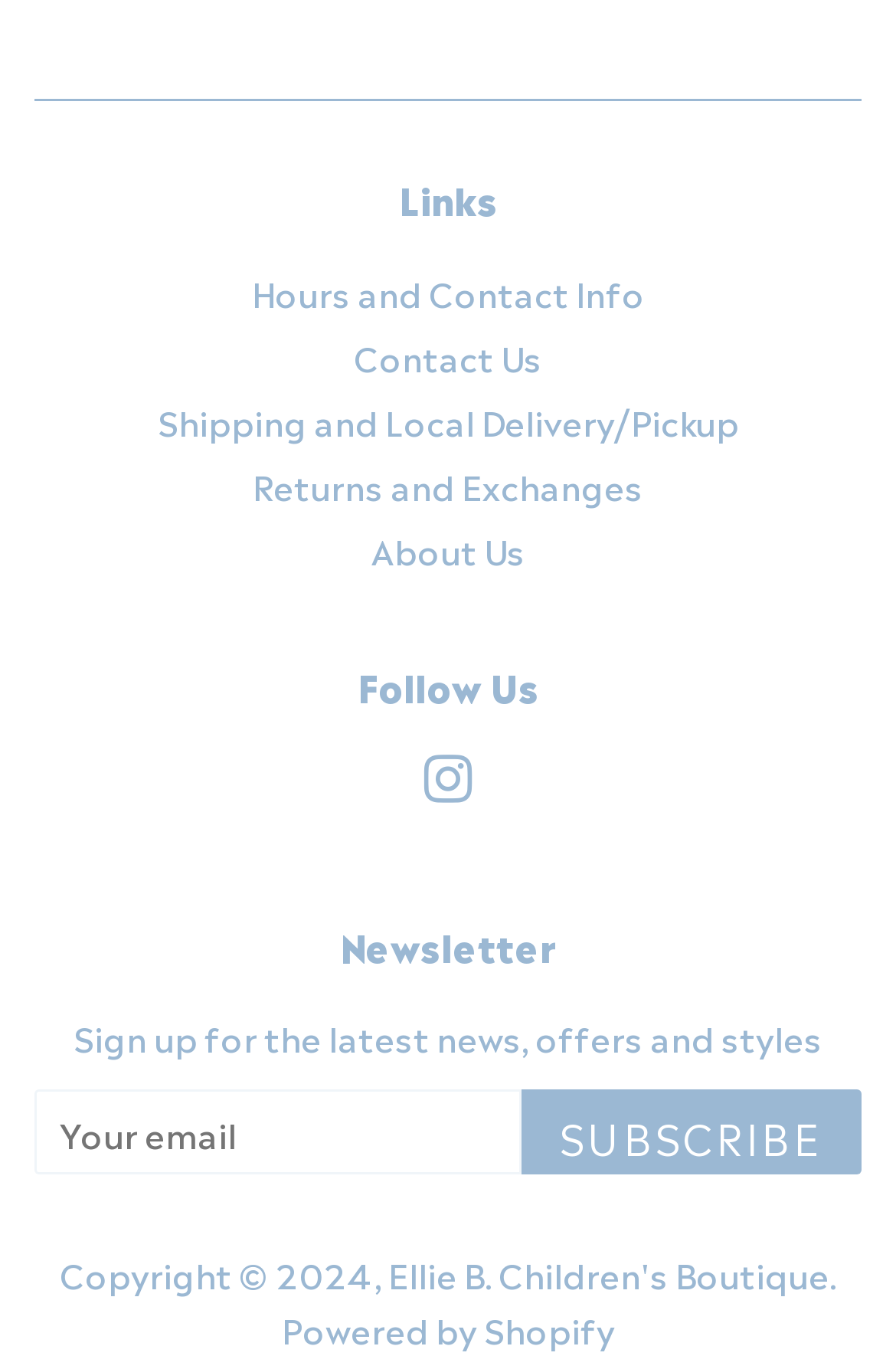Please provide a short answer using a single word or phrase for the question:
What is the platform powering the website?

Shopify